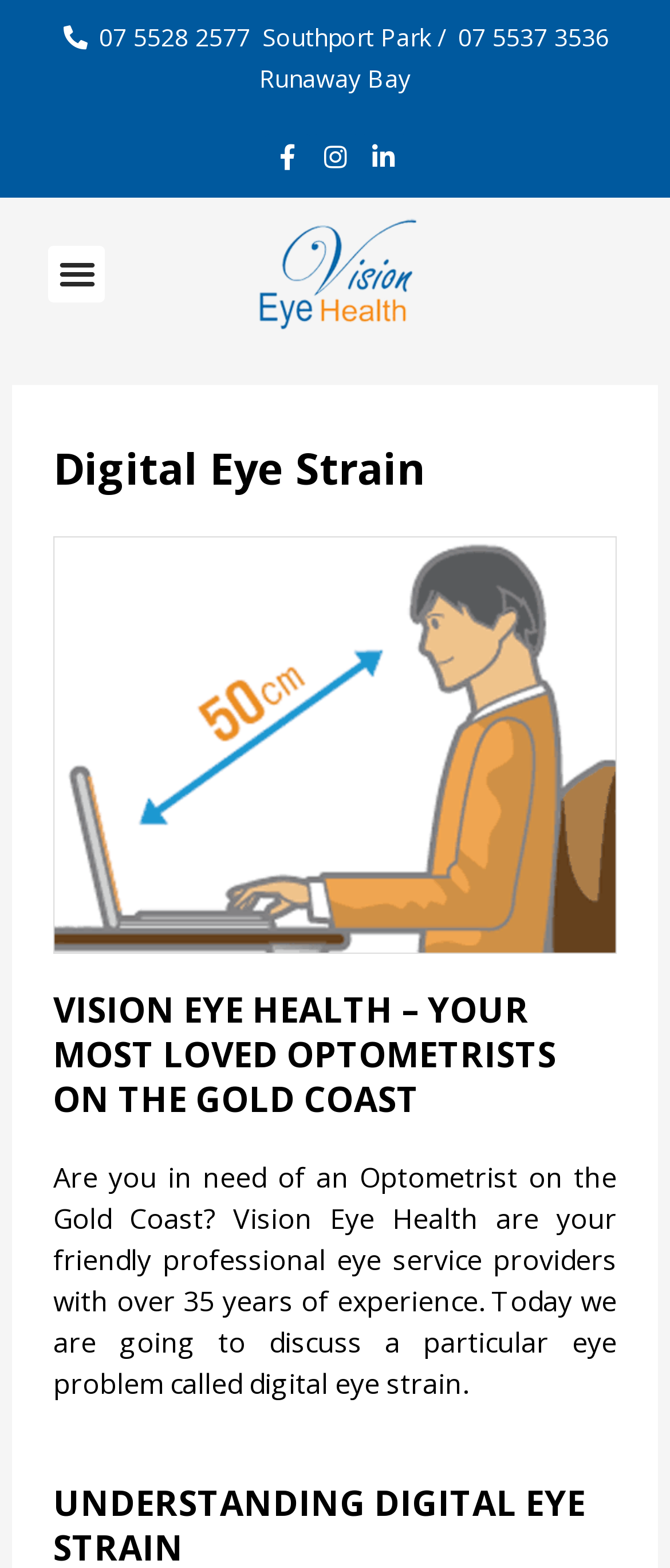Identify the bounding box for the given UI element using the description provided. Coordinates should be in the format (top-left x, top-left y, bottom-right x, bottom-right y) and must be between 0 and 1. Here is the description: Darth Vader (2020) #4

None